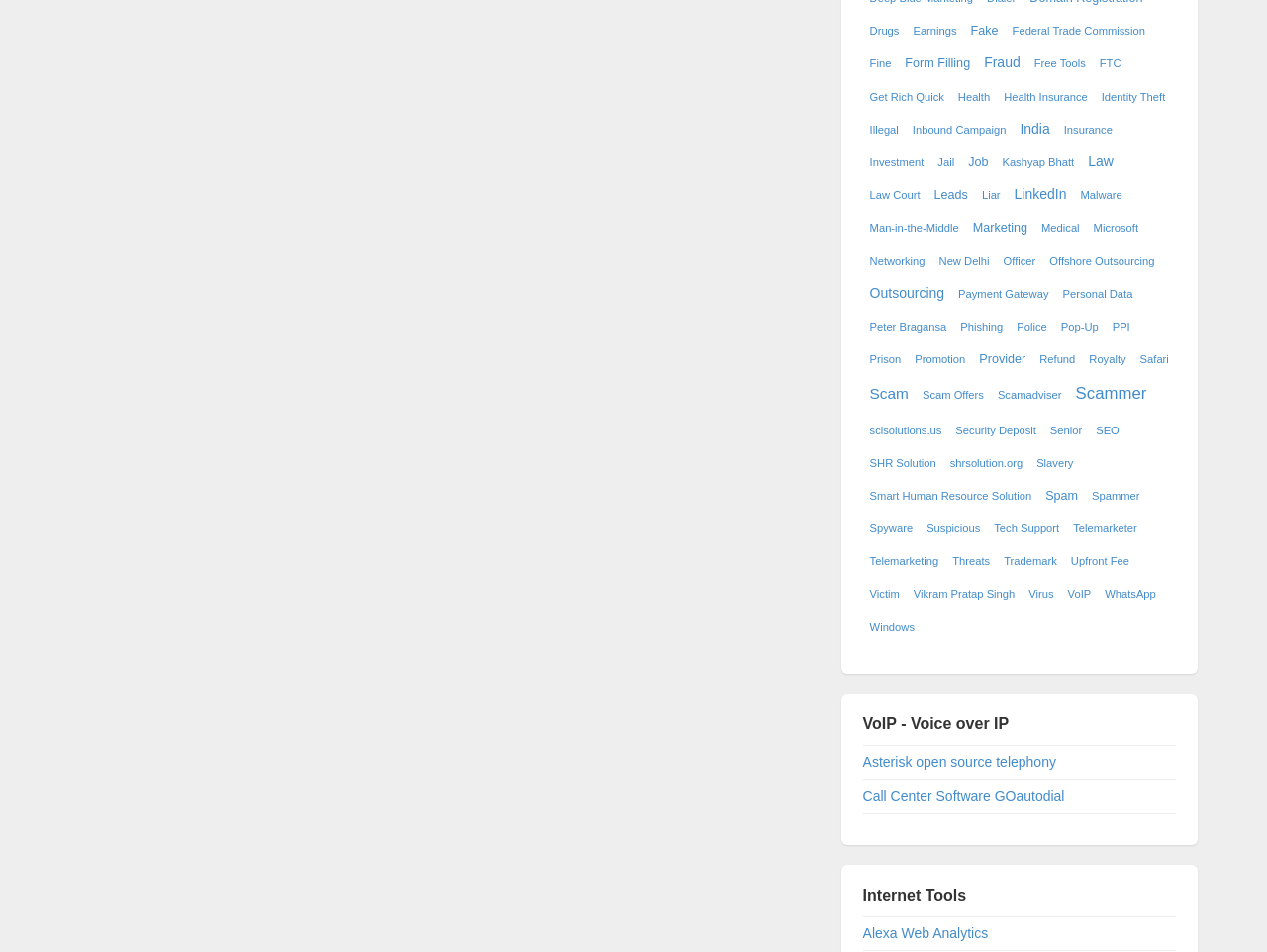Can you give a comprehensive explanation to the question given the content of the image?
What is the topic related to 'Phishing' and 'Malware'?

The links 'Phishing' and 'Malware' are both related to cybersecurity threats. Phishing is a type of cyber attack, and Malware is a type of malicious software. Therefore, the topic related to these links is cybersecurity.